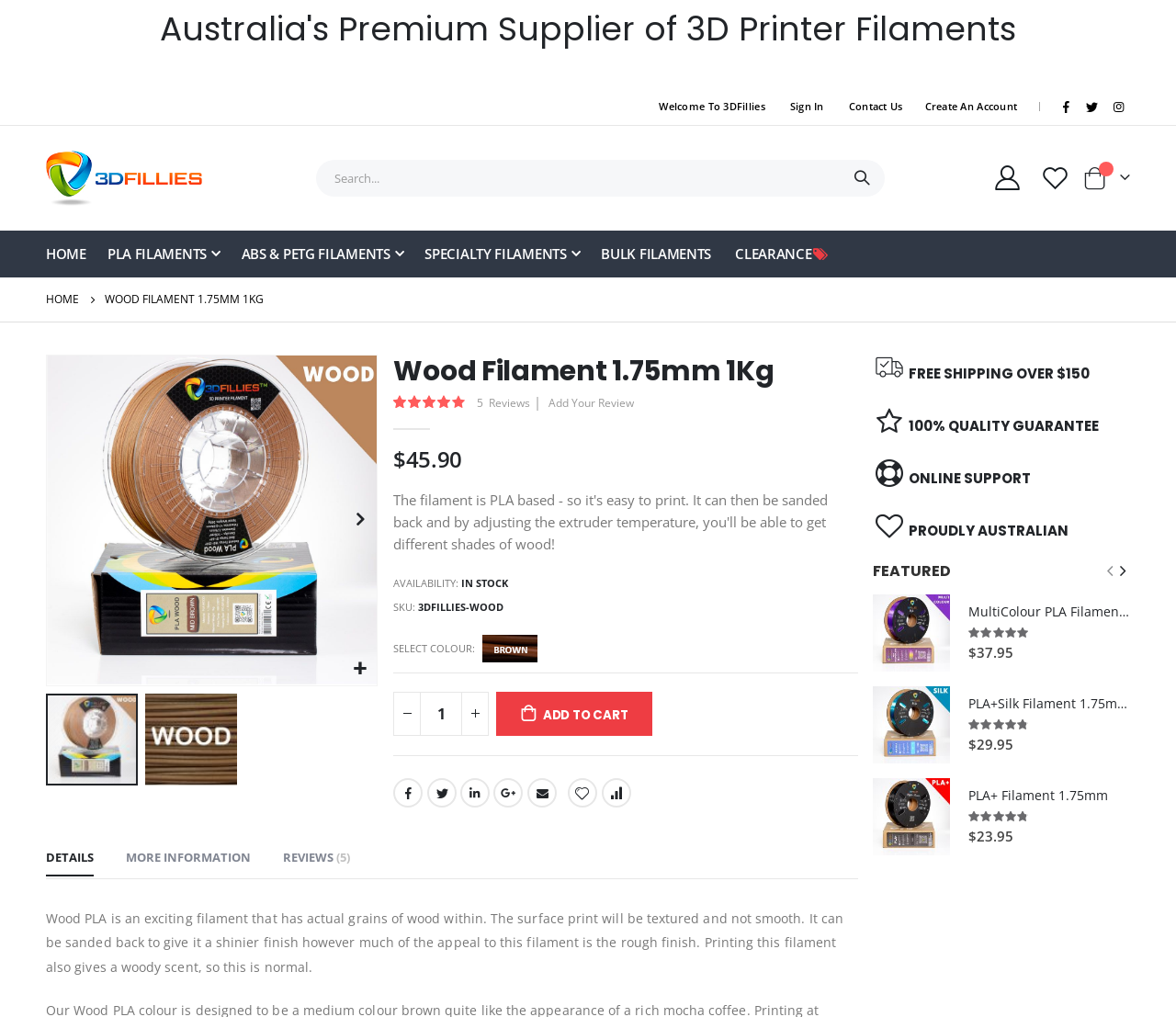Determine the bounding box coordinates of the clickable area required to perform the following instruction: "Add product to cart". The coordinates should be represented as four float numbers between 0 and 1: [left, top, right, bottom].

[0.421, 0.687, 0.56, 0.73]